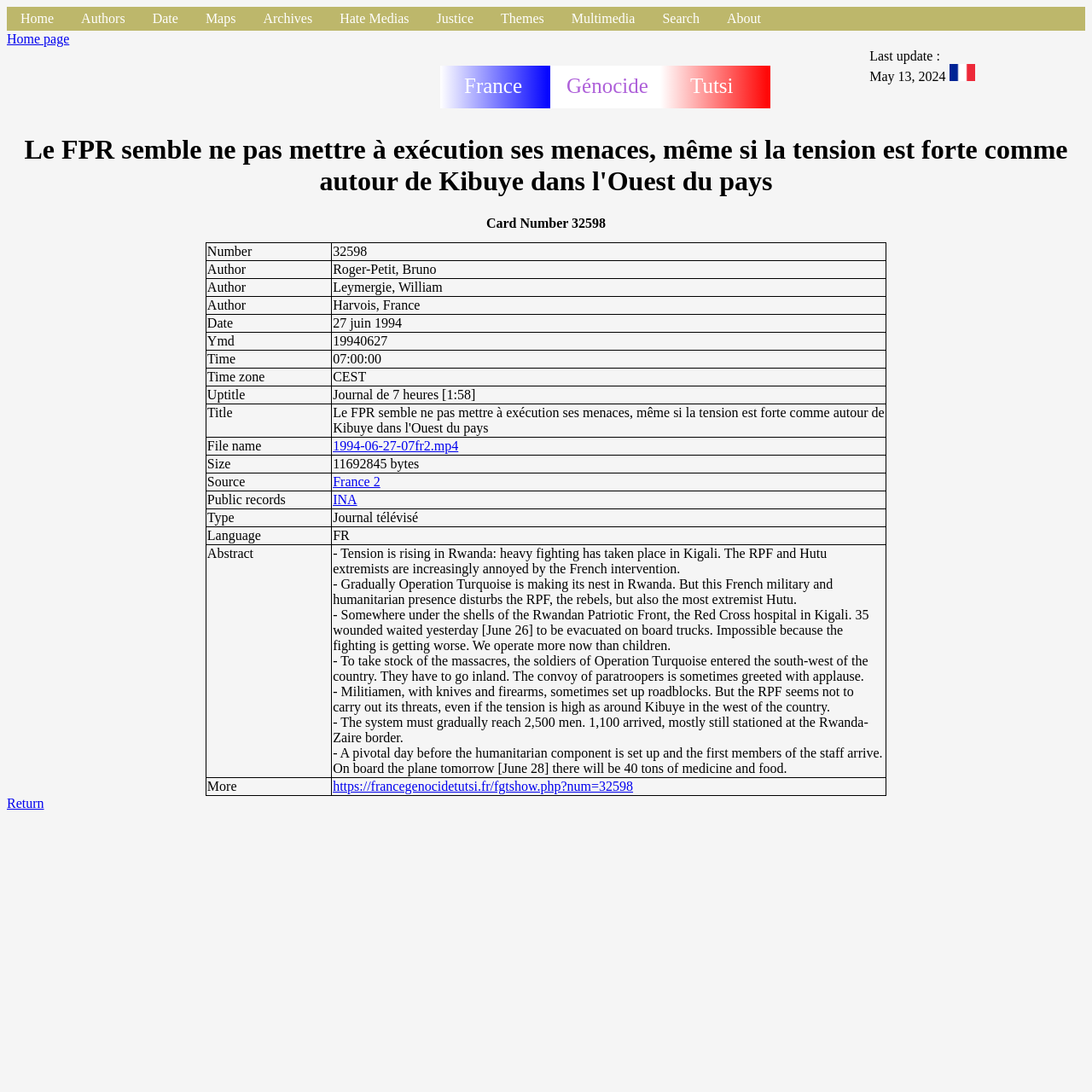Please find the bounding box coordinates of the element that must be clicked to perform the given instruction: "Click on the 'Home' link". The coordinates should be four float numbers from 0 to 1, i.e., [left, top, right, bottom].

[0.006, 0.006, 0.062, 0.028]